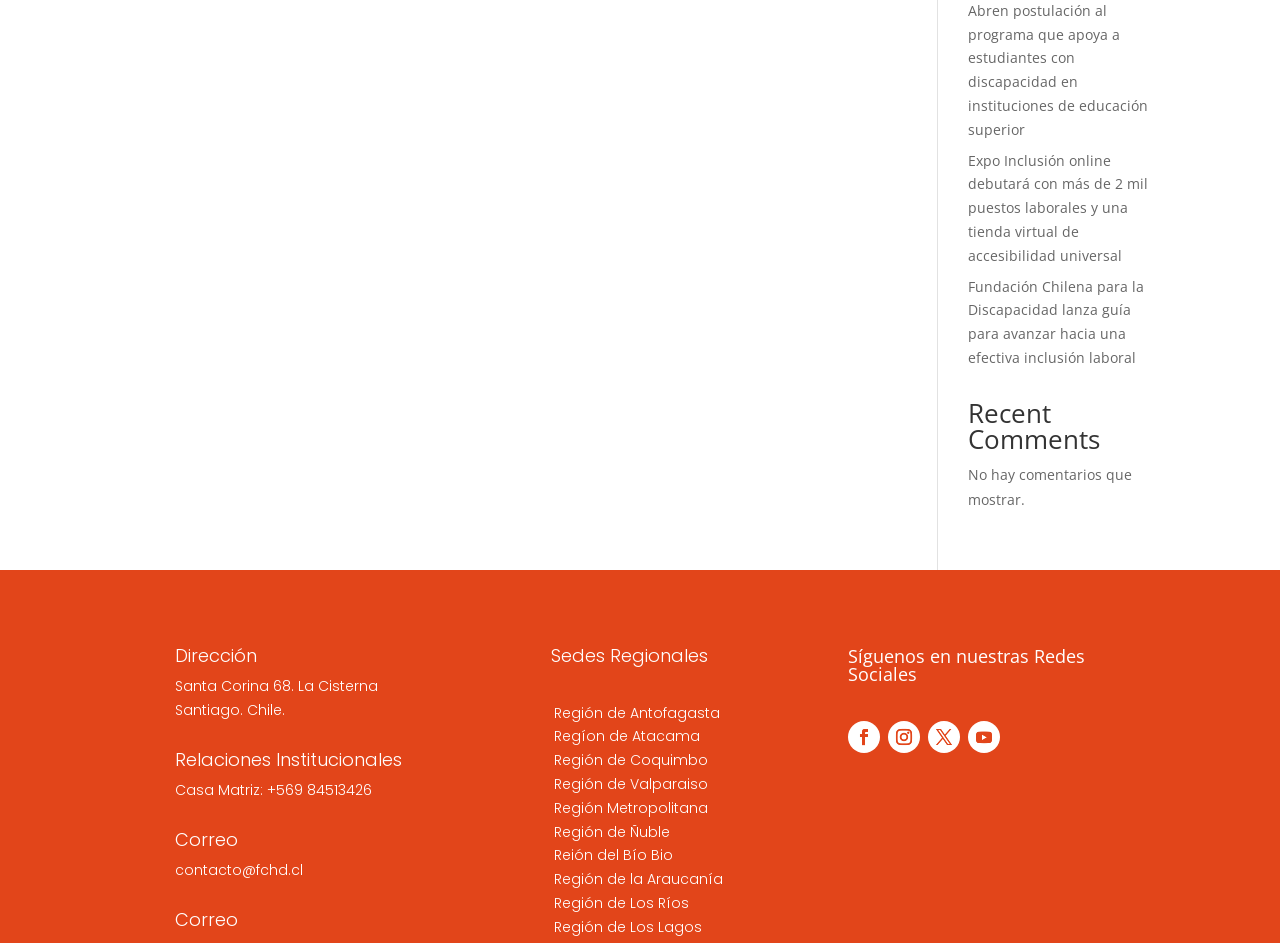Identify the coordinates of the bounding box for the element that must be clicked to accomplish the instruction: "Read about the program that supports students with disabilities in higher education institutions".

[0.756, 0.001, 0.897, 0.147]